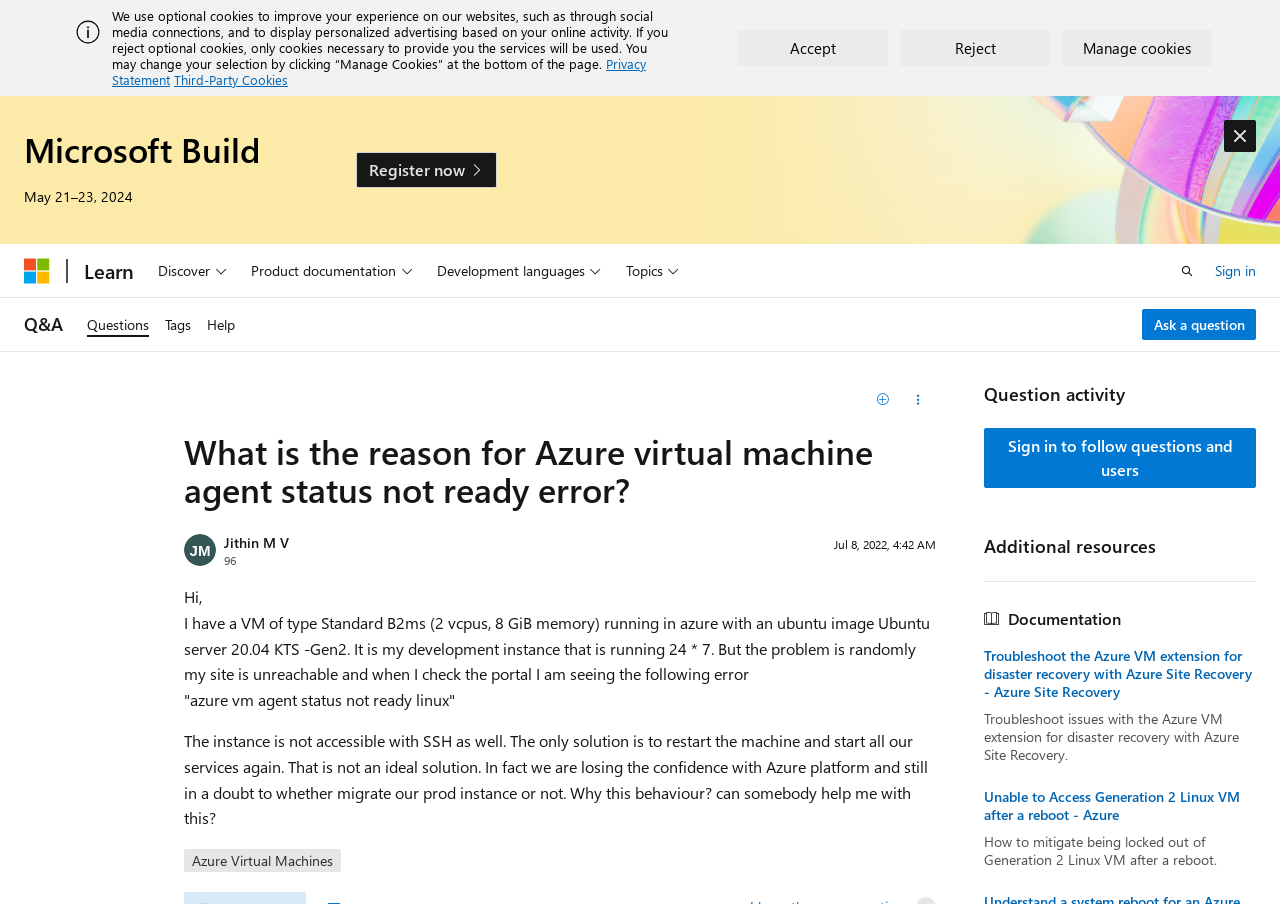What is the operating system of the Ubuntu image?
Please provide a detailed and comprehensive answer to the question.

The operating system of the Ubuntu image is 'Ubuntu server 20.04 KTS -Gen2' which is running on the Azure VM, as mentioned in the question description.